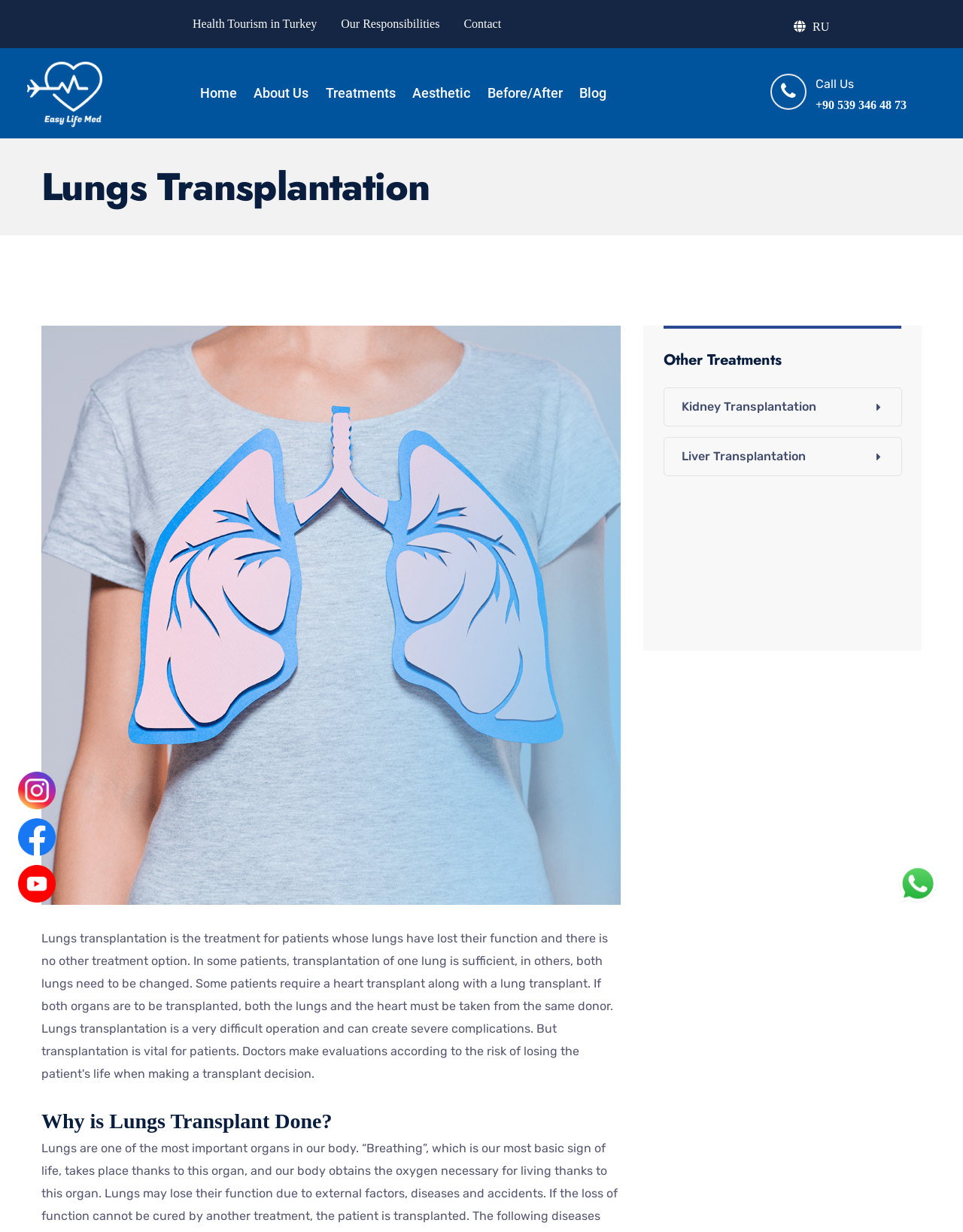Pinpoint the bounding box coordinates of the area that should be clicked to complete the following instruction: "search for something". The coordinates must be given as four float numbers between 0 and 1, i.e., [left, top, right, bottom].

None